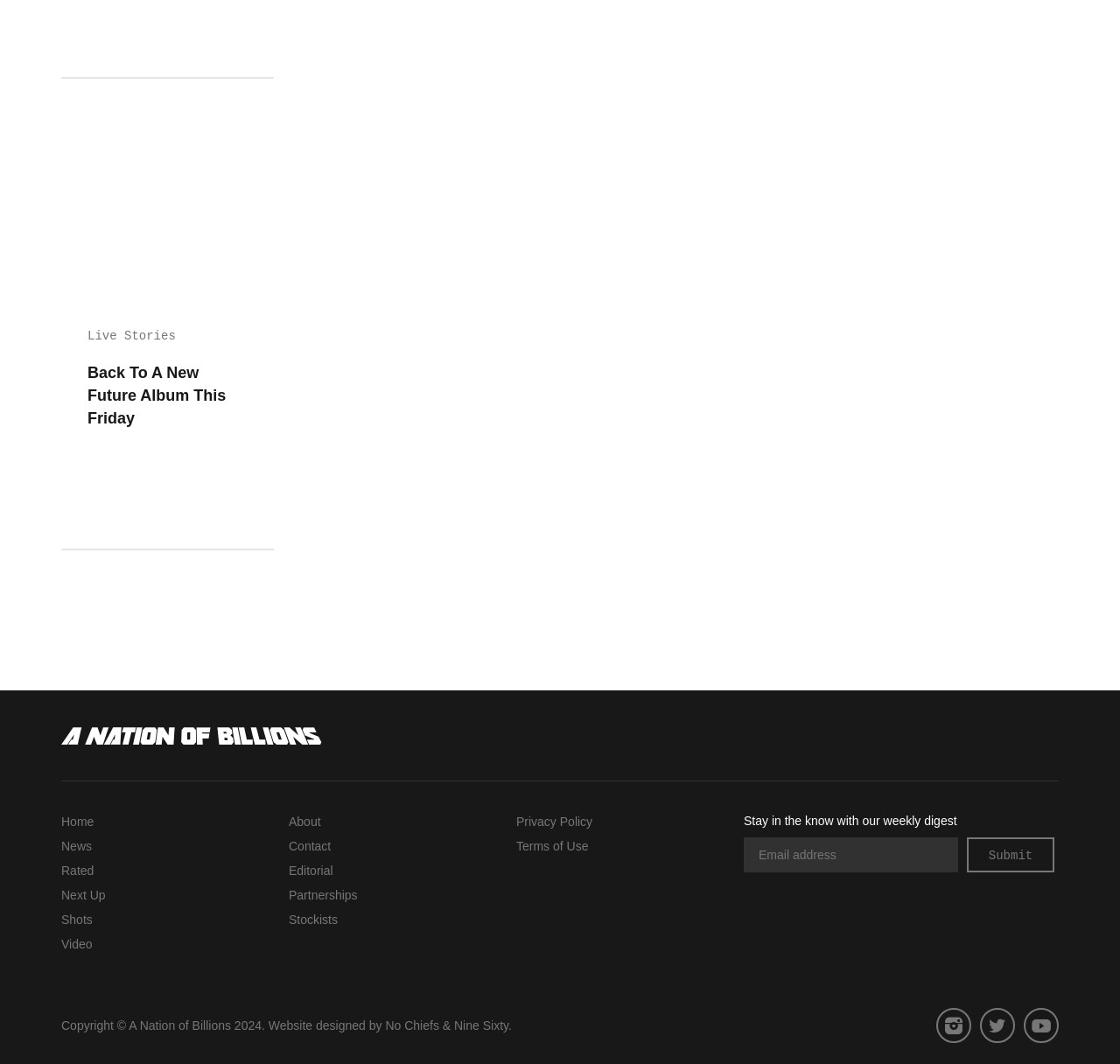Please locate the bounding box coordinates of the element's region that needs to be clicked to follow the instruction: "View News". The bounding box coordinates should be provided as four float numbers between 0 and 1, i.e., [left, top, right, bottom].

[0.055, 0.788, 0.082, 0.802]